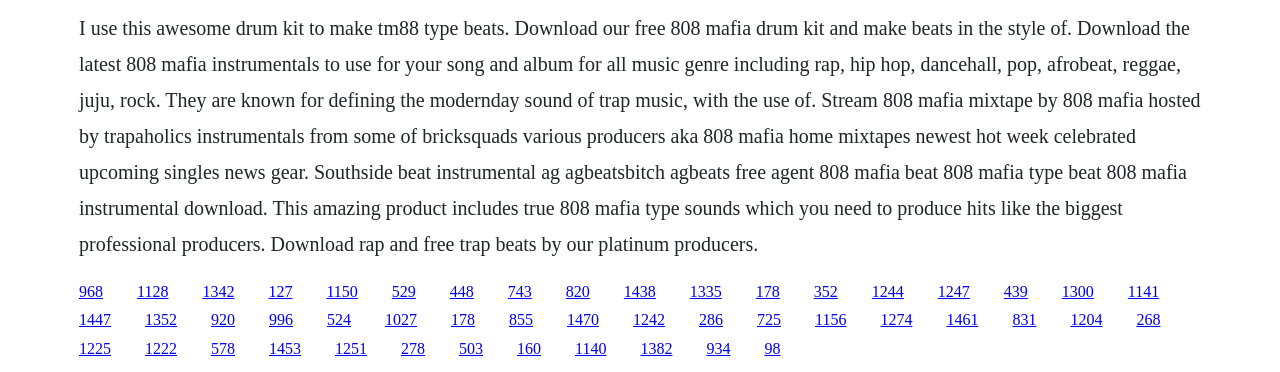Using the information from the screenshot, answer the following question thoroughly:
What is the purpose of the 808 mafia instrumentals?

The text states that the 808 mafia instrumentals can be used for your song and album, which implies that the purpose of these instrumentals is to aid in the production of music.